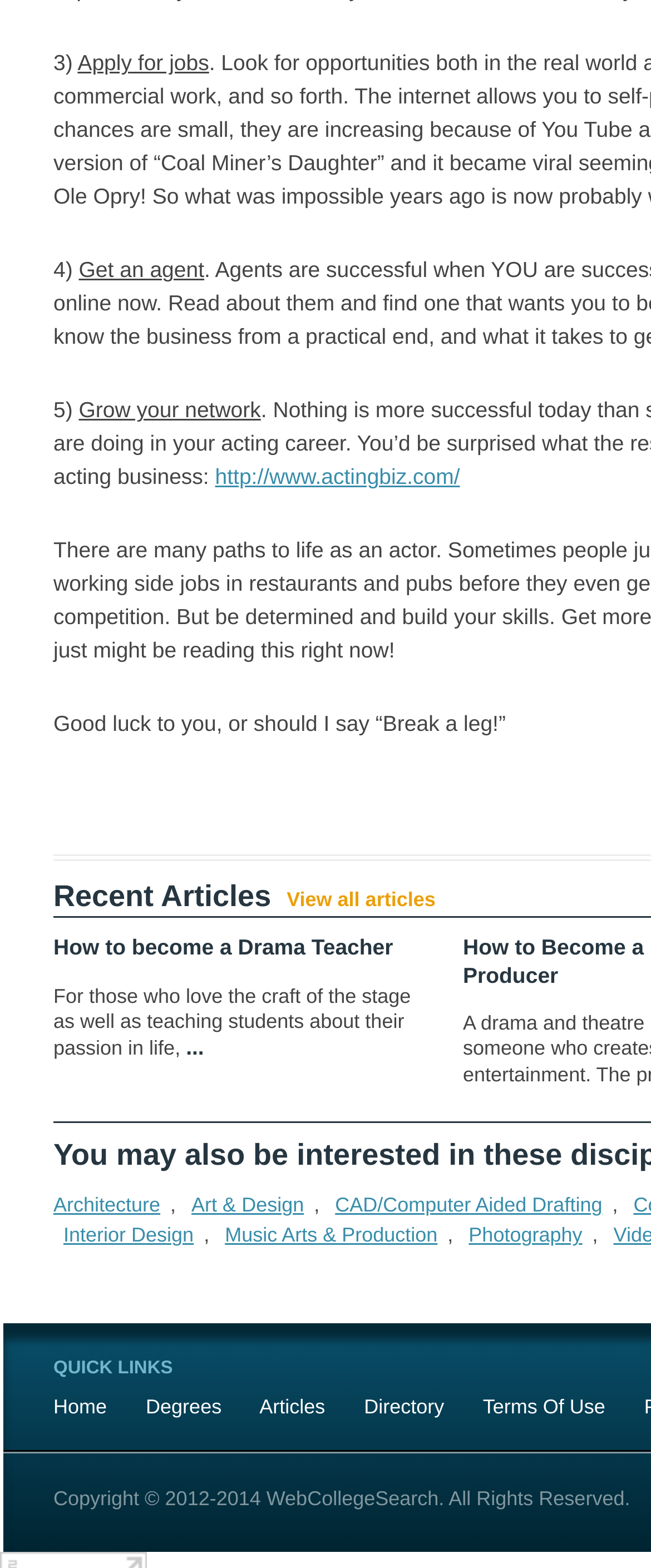Indicate the bounding box coordinates of the clickable region to achieve the following instruction: "Apply for jobs."

[0.119, 0.032, 0.321, 0.048]